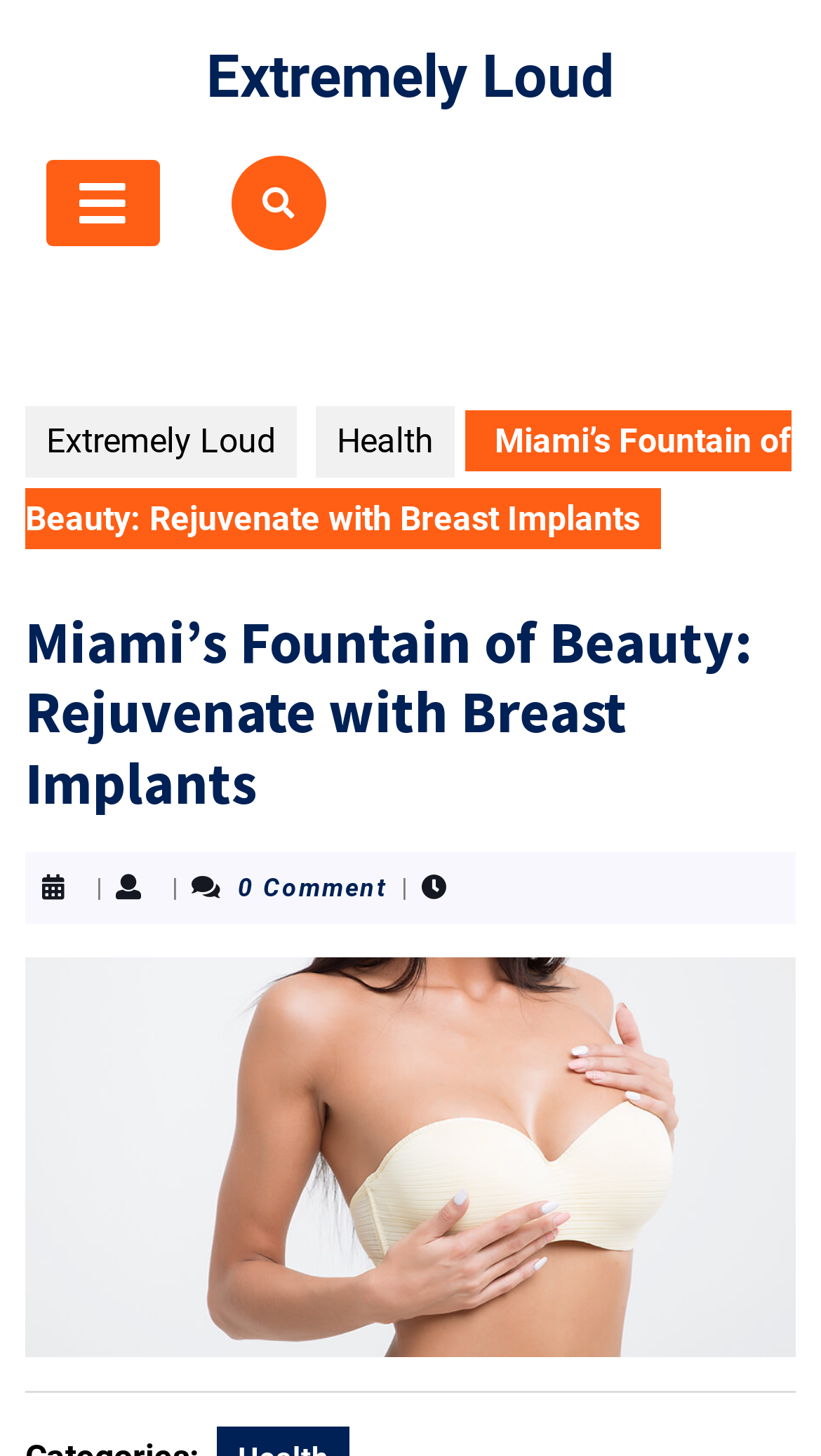Please give a short response to the question using one word or a phrase:
What is below the post thumbnail image?

A separator